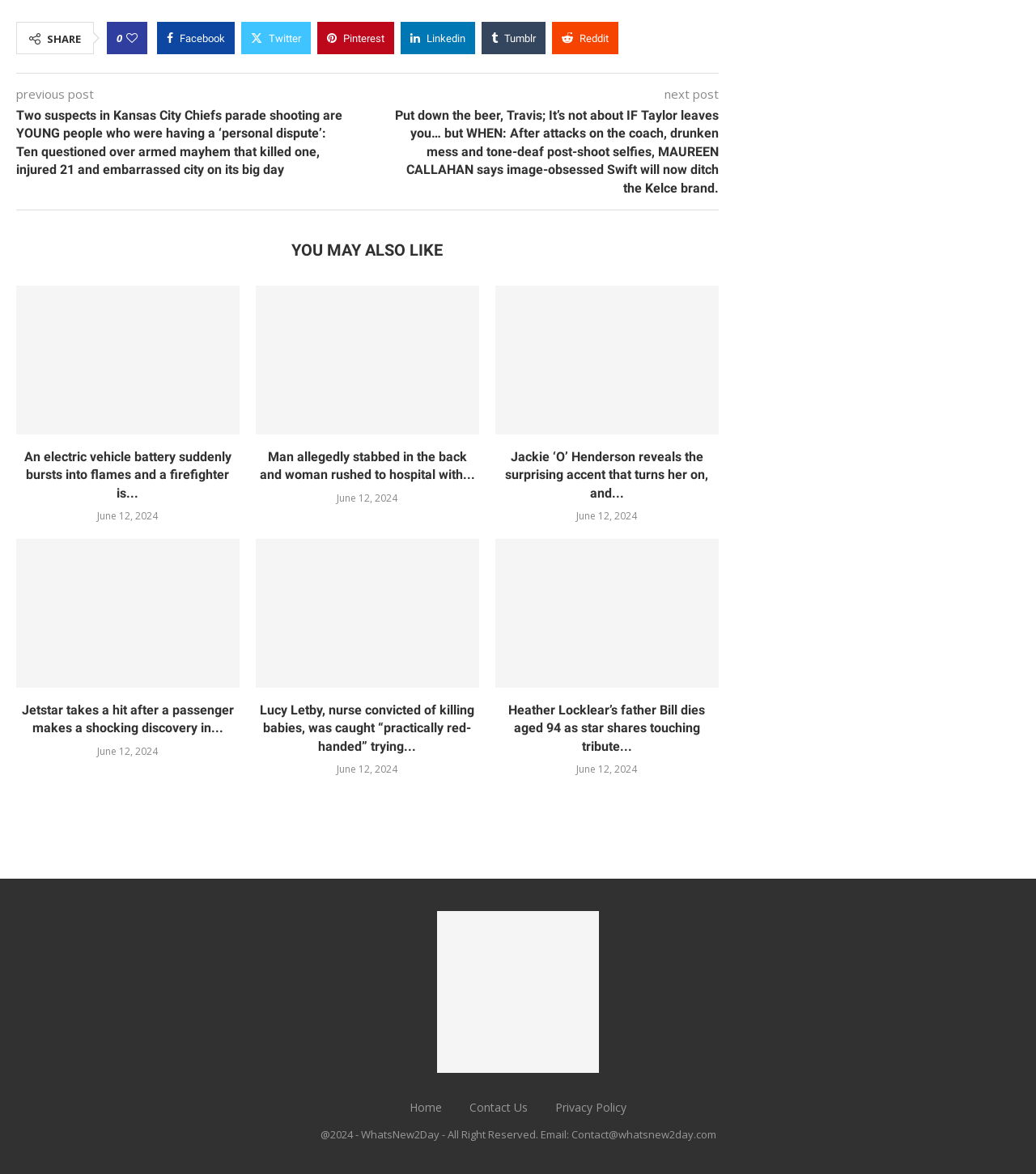Please identify the bounding box coordinates of the element on the webpage that should be clicked to follow this instruction: "Visit the home page". The bounding box coordinates should be given as four float numbers between 0 and 1, formatted as [left, top, right, bottom].

[0.395, 0.937, 0.427, 0.95]